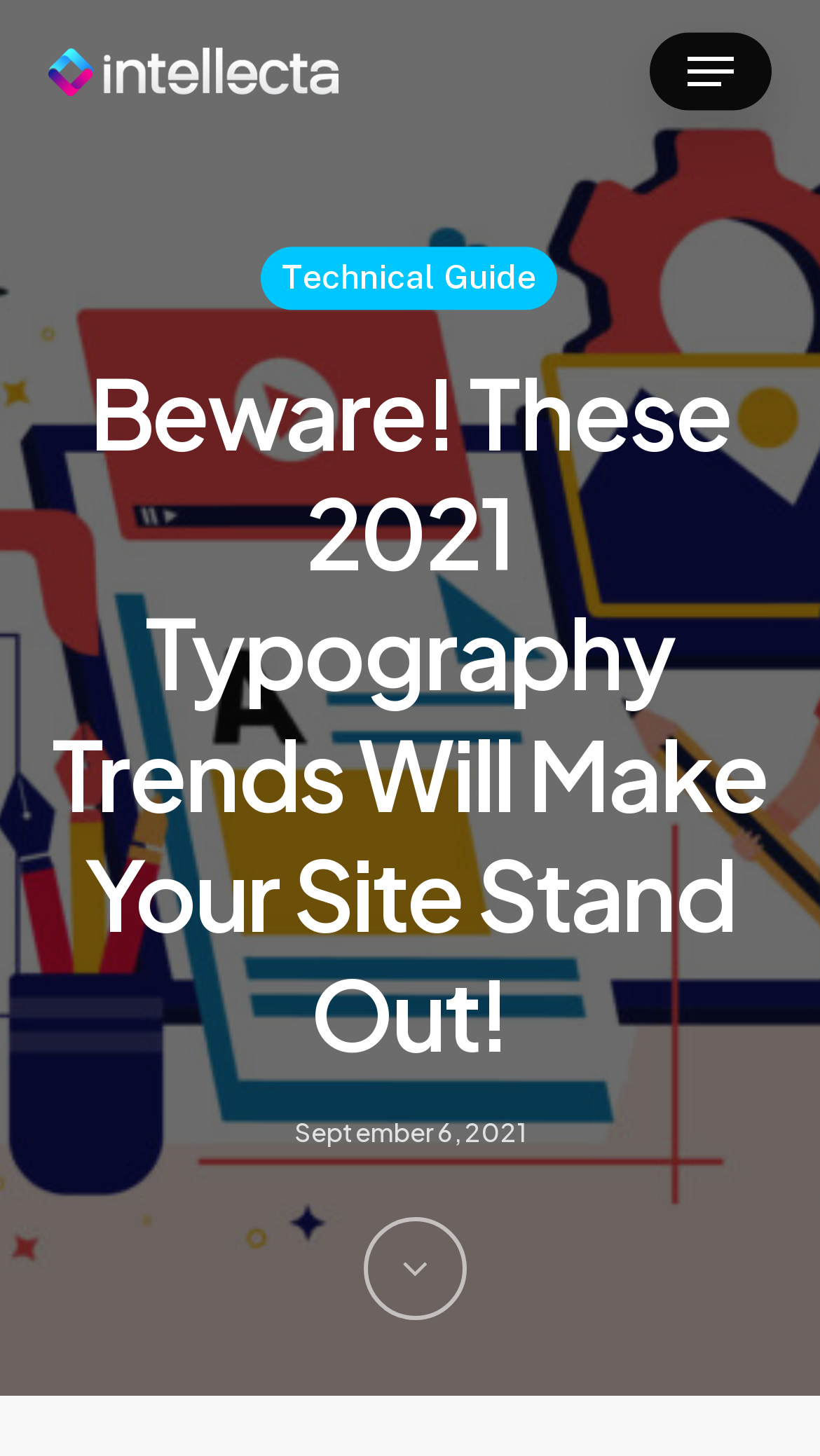What is the principal heading displayed on the webpage?

Beware! These 2021 Typography Trends Will Make Your Site Stand Out!